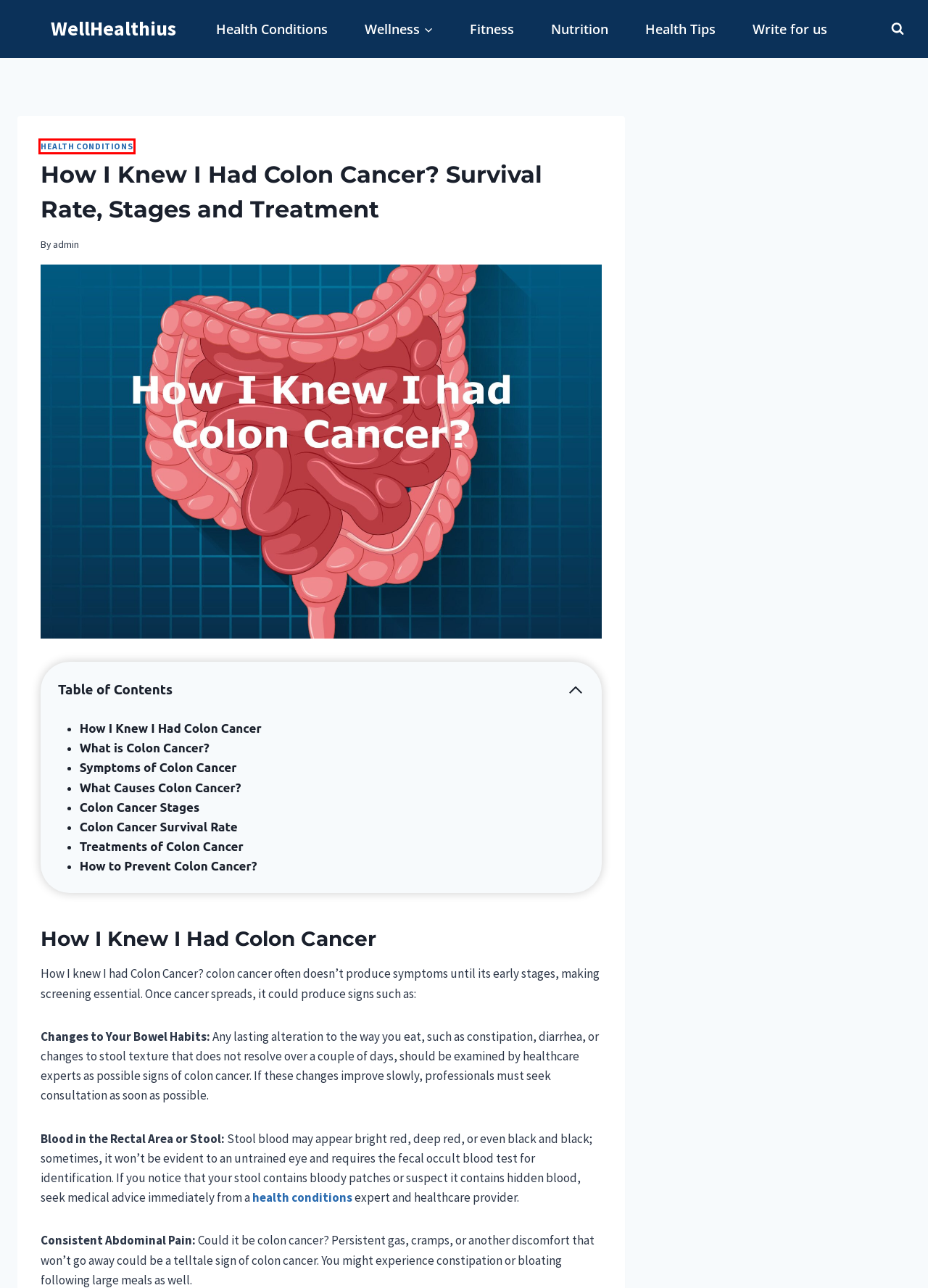You are provided with a screenshot of a webpage containing a red rectangle bounding box. Identify the webpage description that best matches the new webpage after the element in the bounding box is clicked. Here are the potential descriptions:
A. Wellness - Mental Health, Sexual Health, & Skincare and More
B. Fitness - Physical and Mental Fitness for Healthy Living Style
C. Write for us - WellHealthius
D. Health Tips - Best Tips for Beneficial and Healthy Lifestyle
E. Health Conditions - WellHealthius
F. Contact Us - WellHealthius
G. WellHealthius: Be your caretaker in all your medical aspects
H. Nutrition - Healthy Food and Diet with Beneficial Nutrients

E